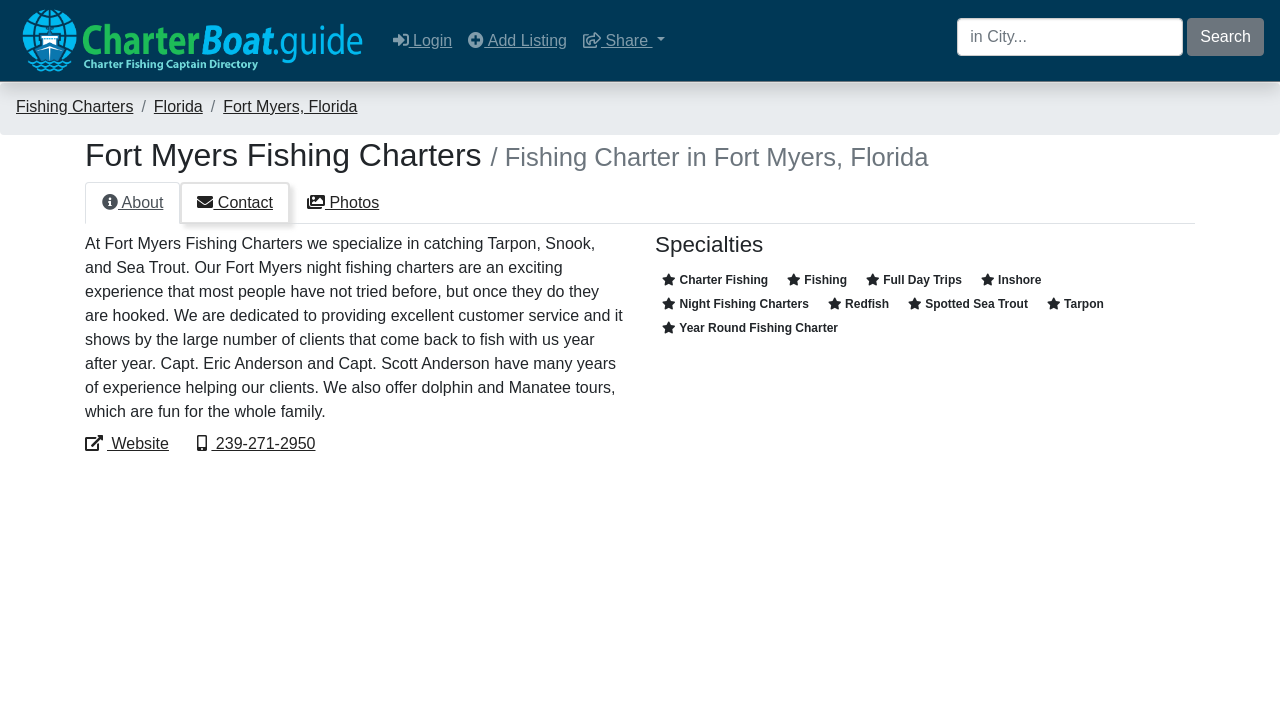Extract the bounding box coordinates for the HTML element that matches this description: "Add Listing". The coordinates should be four float numbers between 0 and 1, i.e., [left, top, right, bottom].

[0.36, 0.028, 0.449, 0.084]